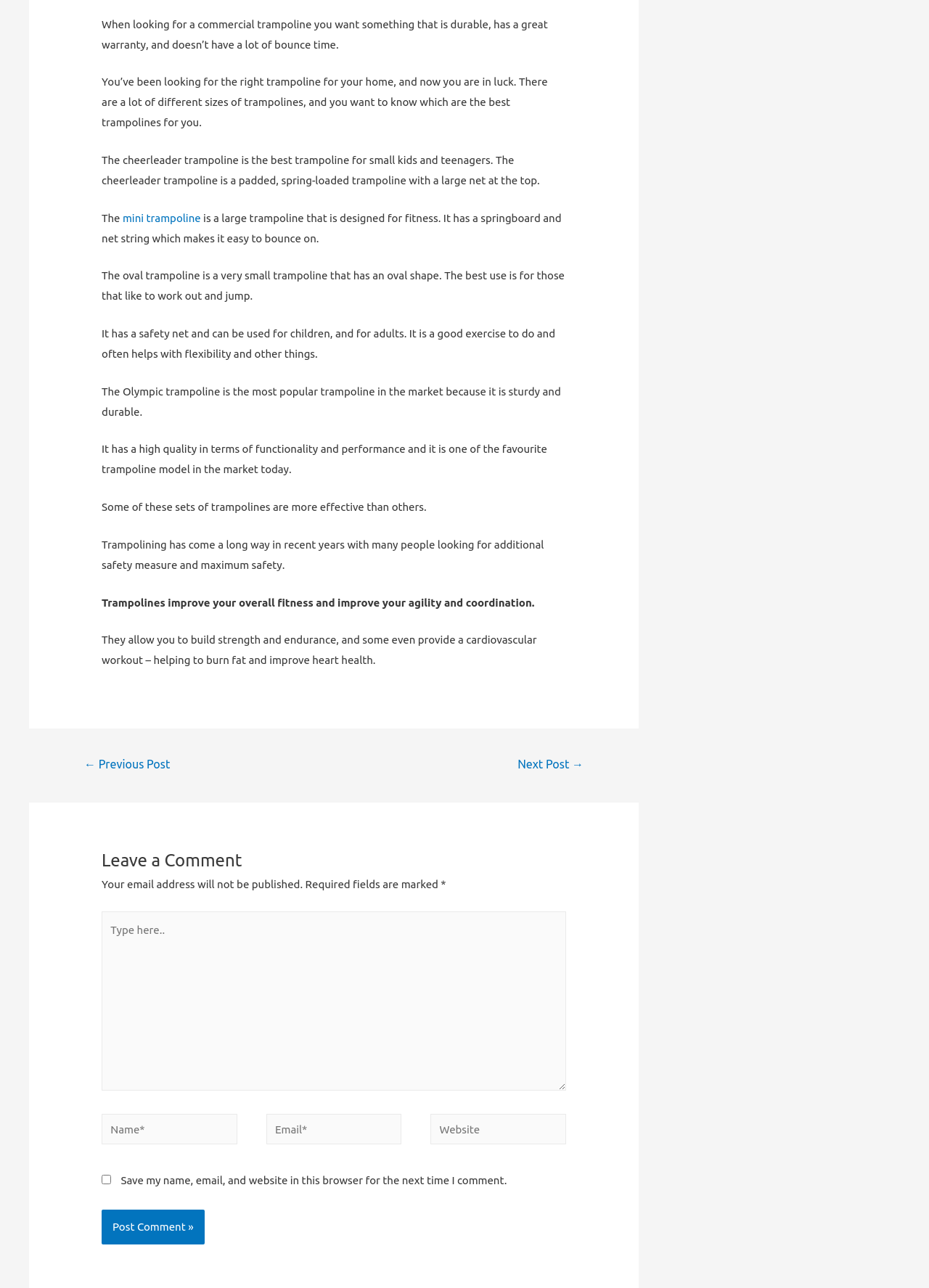What is the purpose of the navigation section?
Look at the screenshot and respond with a single word or phrase.

To navigate between posts